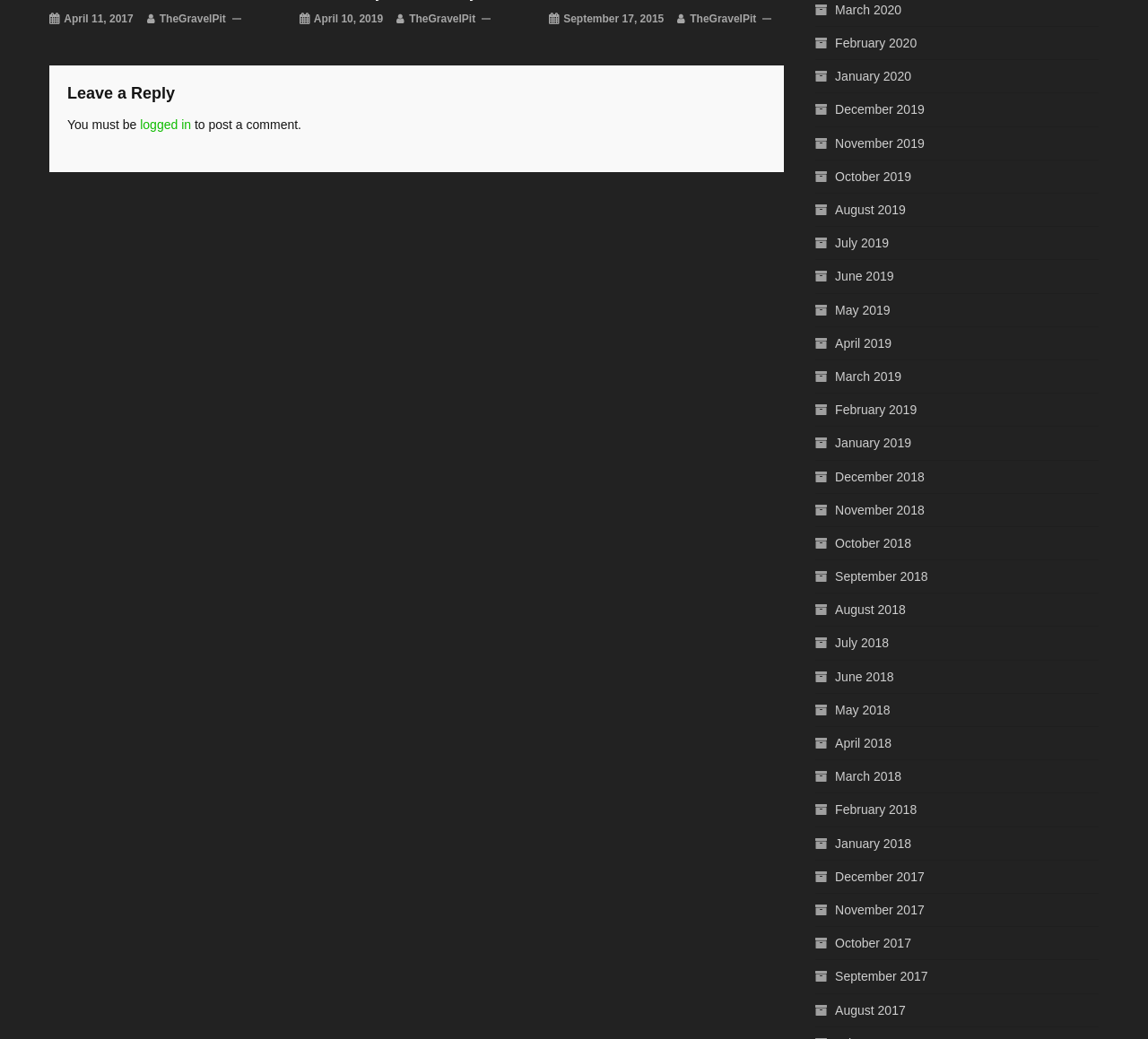What is the earliest date mentioned on the webpage?
Use the information from the screenshot to give a comprehensive response to the question.

By examining the links on the webpage, I found that the earliest date mentioned is September 17, 2015, which is associated with the link 'September 17, 2015'.